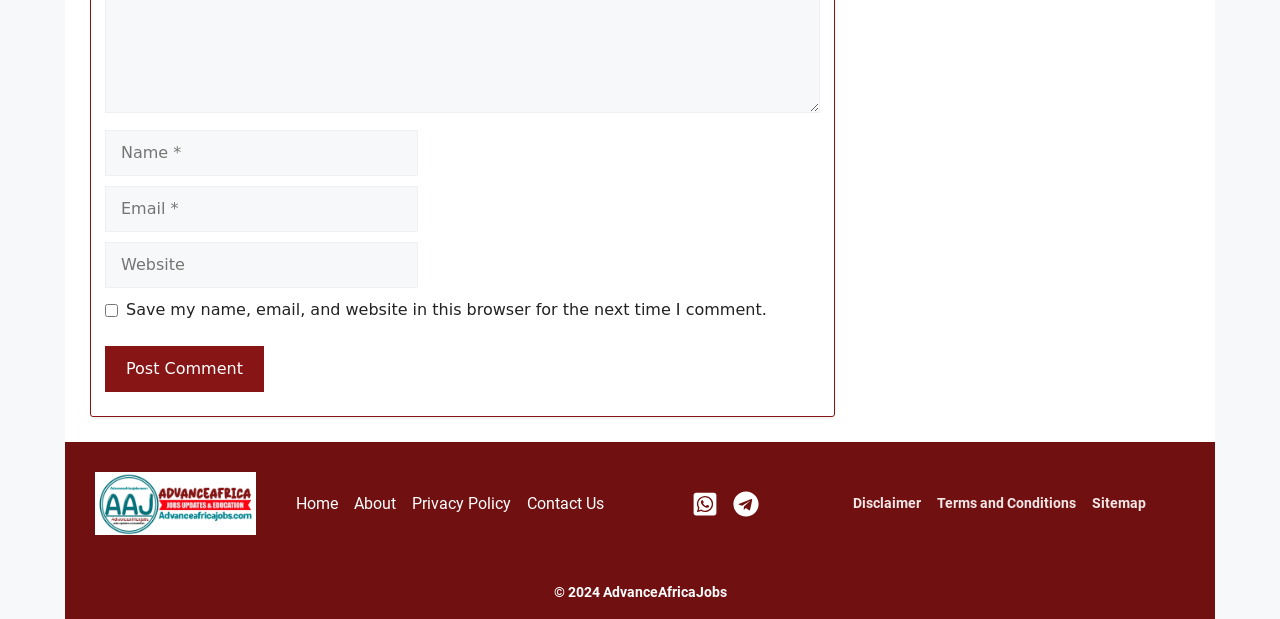Given the description "parent_node: Comment name="url" placeholder="Website"", provide the bounding box coordinates of the corresponding UI element.

[0.082, 0.392, 0.327, 0.466]